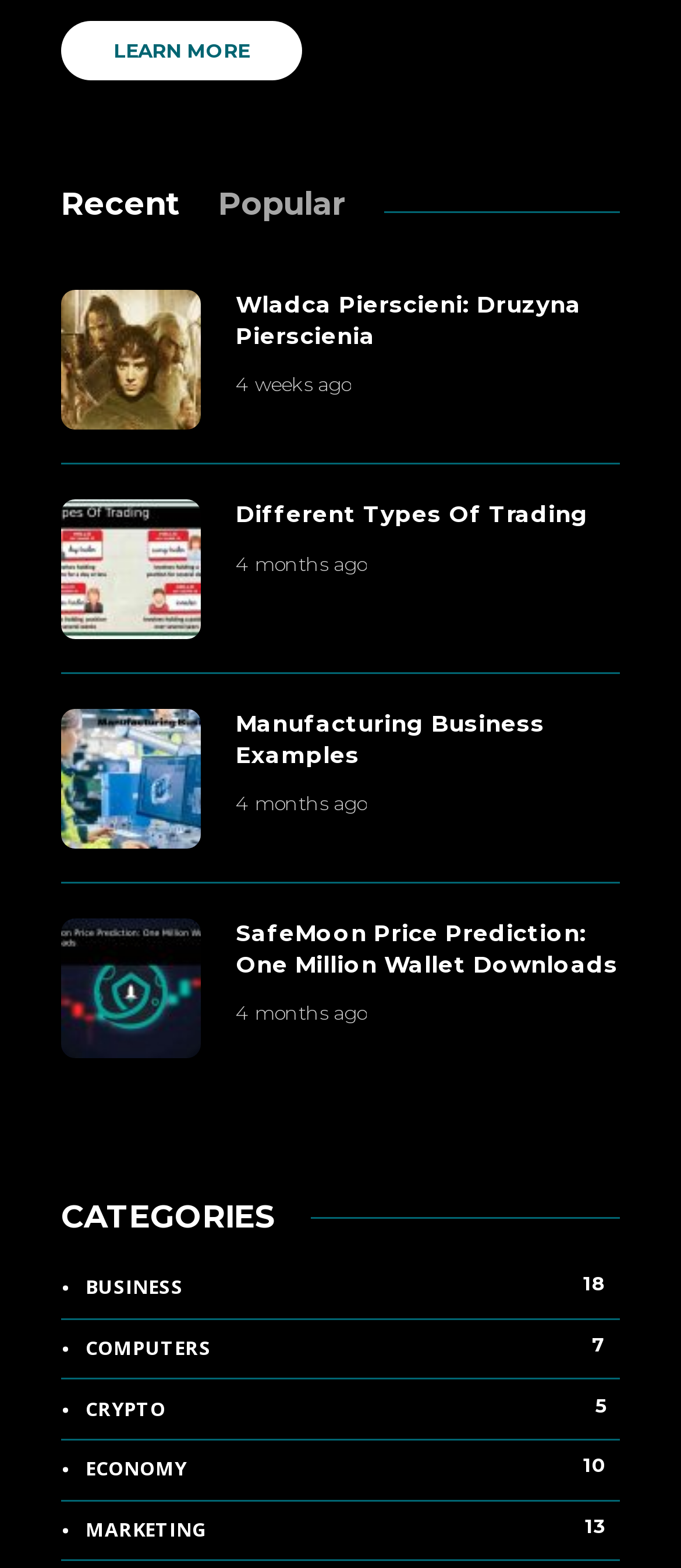Identify the bounding box for the described UI element. Provide the coordinates in (top-left x, top-left y, bottom-right x, bottom-right y) format with values ranging from 0 to 1: Economy10

[0.09, 0.927, 0.91, 0.948]